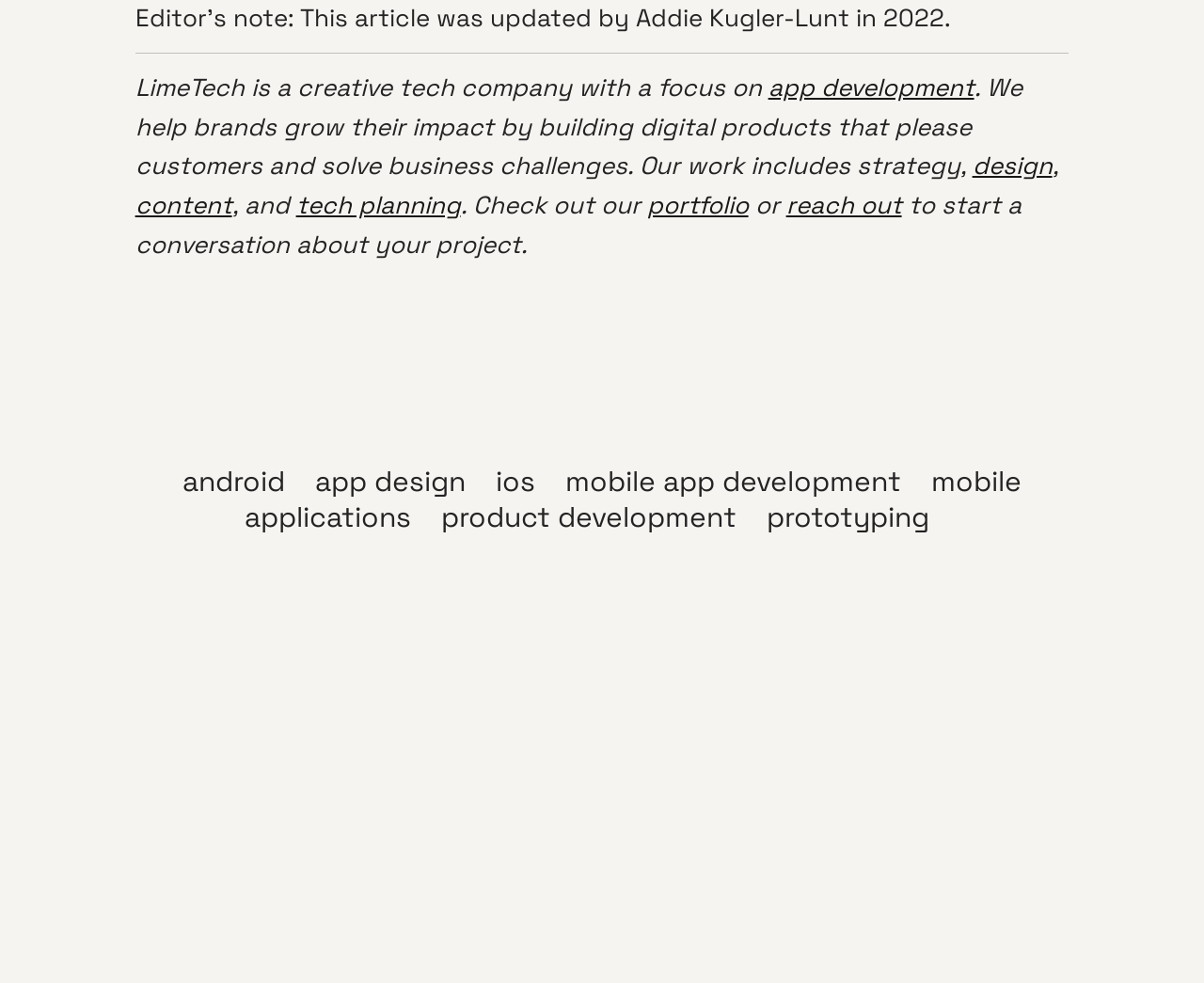Determine the bounding box coordinates of the element's region needed to click to follow the instruction: "learn about mobile app development". Provide these coordinates as four float numbers between 0 and 1, formatted as [left, top, right, bottom].

[0.47, 0.471, 0.748, 0.509]